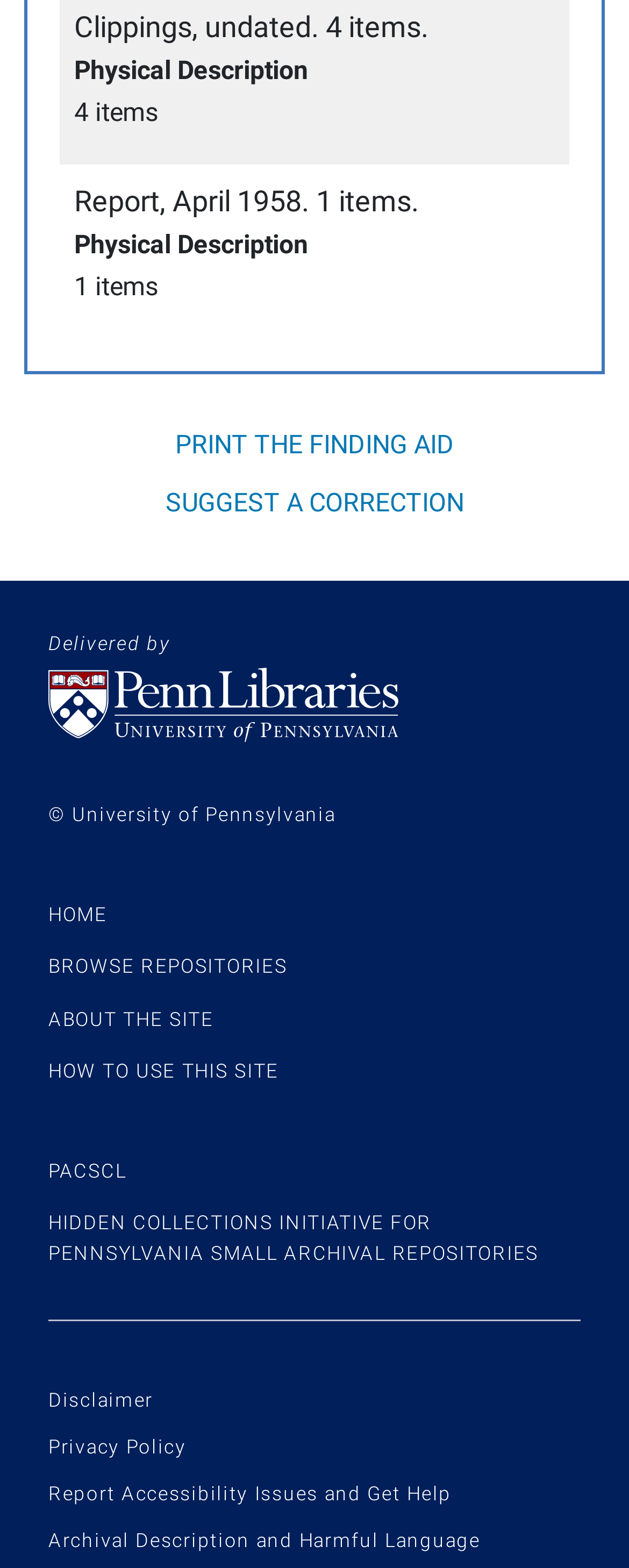Determine the bounding box coordinates for the area that needs to be clicked to fulfill this task: "go to university of pennsylvania libraries homepage". The coordinates must be given as four float numbers between 0 and 1, i.e., [left, top, right, bottom].

[0.077, 0.426, 0.923, 0.473]